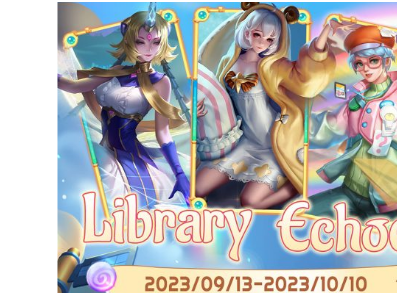How many characters are featured in the poster?
Deliver a detailed and extensive answer to the question.

The poster showcases three distinct characters from the game 'Heroes Evolved', each with their own unique outfit and accessories.